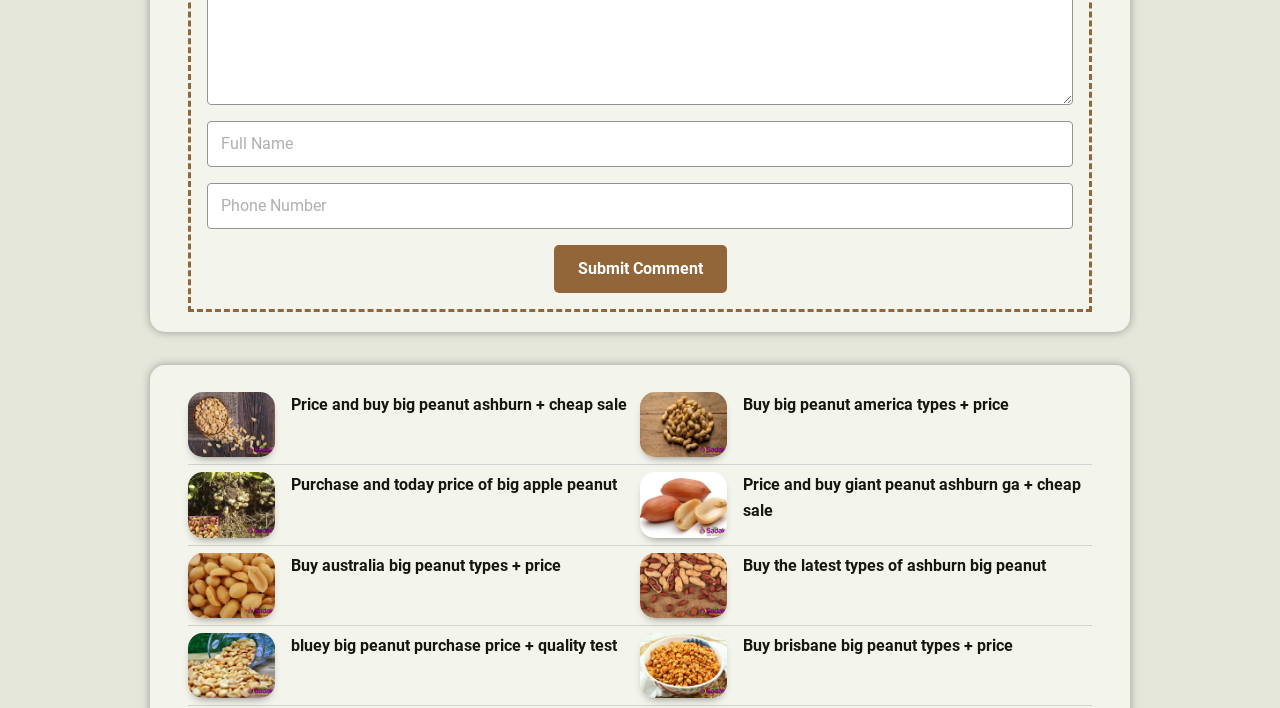Give a succinct answer to this question in a single word or phrase: 
What is the common theme among the links on this webpage?

Peanut prices and sales